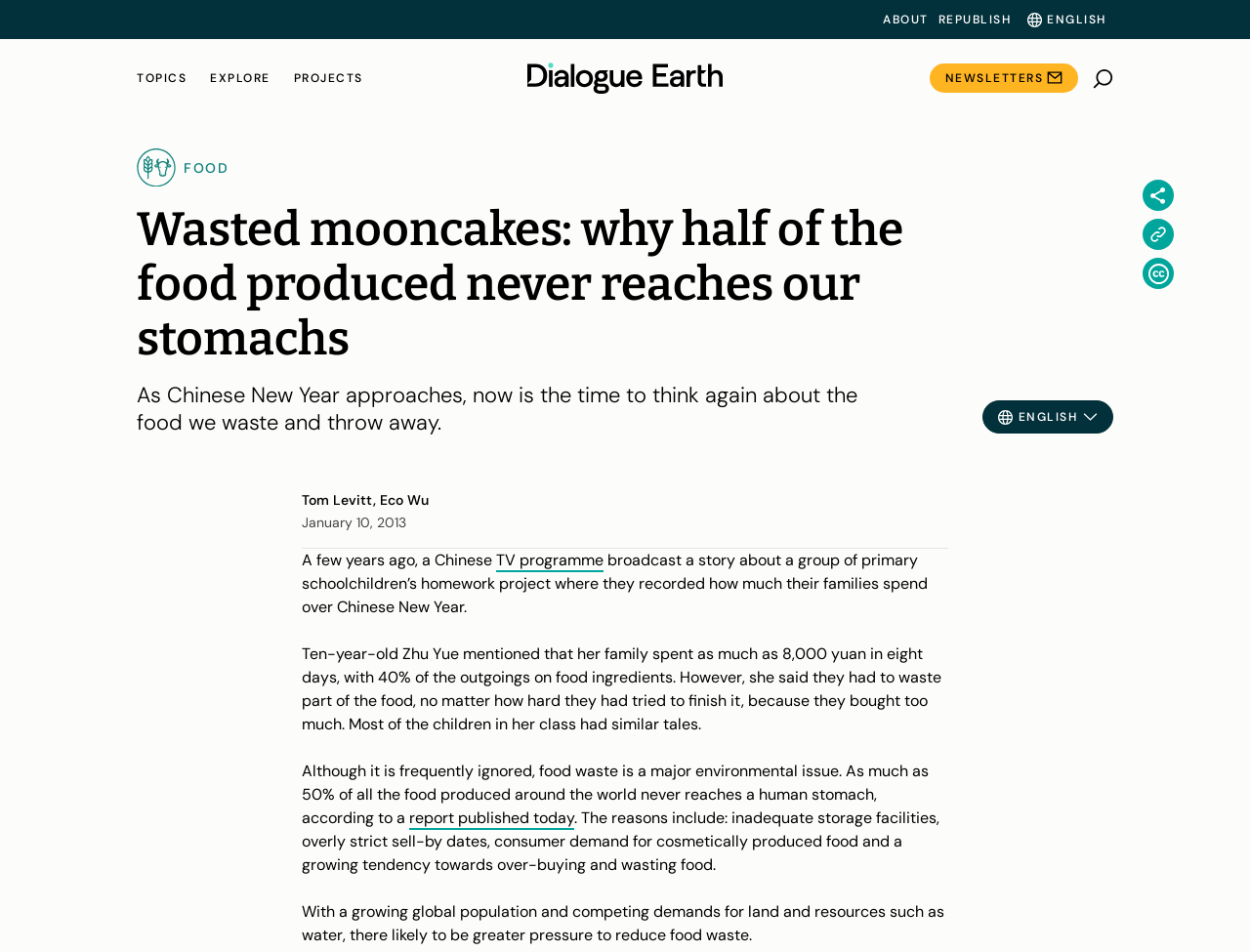Given the following UI element description: "Premium models5", find the bounding box coordinates in the webpage screenshot.

None